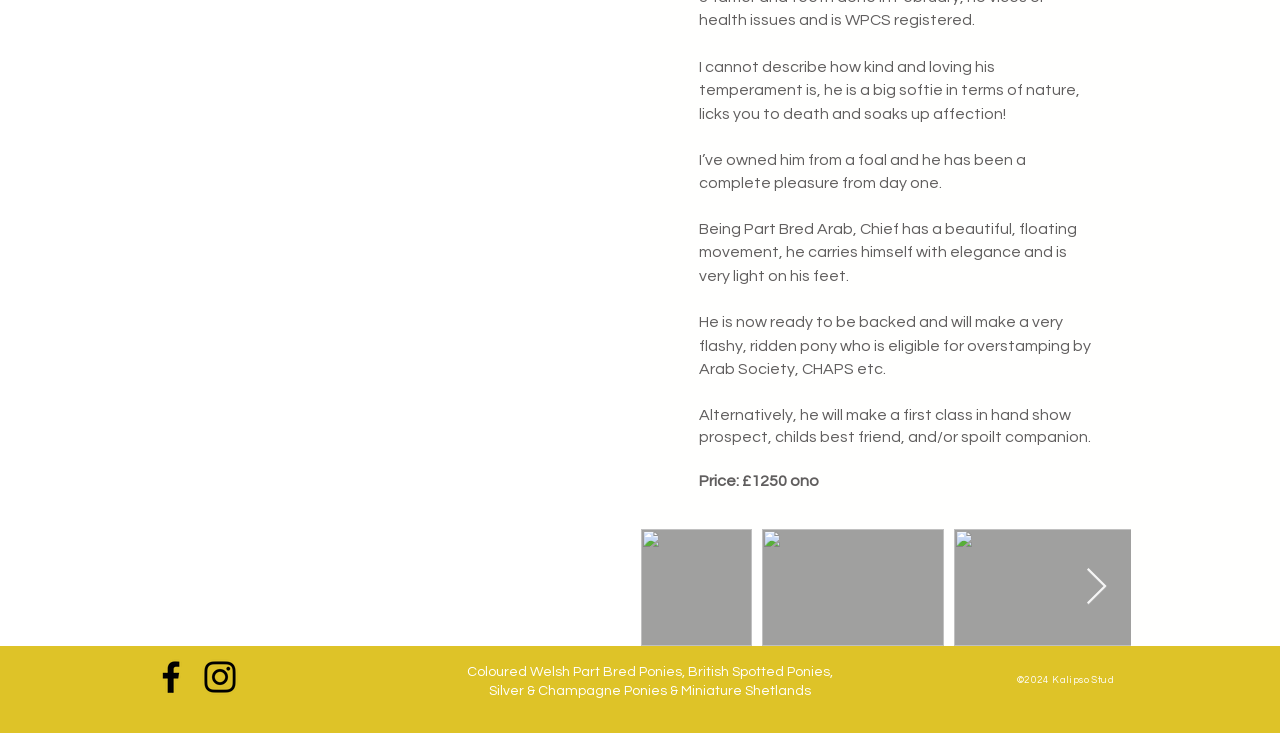Provide the bounding box coordinates of the HTML element described by the text: "aria-label="Black Instagram Icon"".

[0.155, 0.894, 0.188, 0.952]